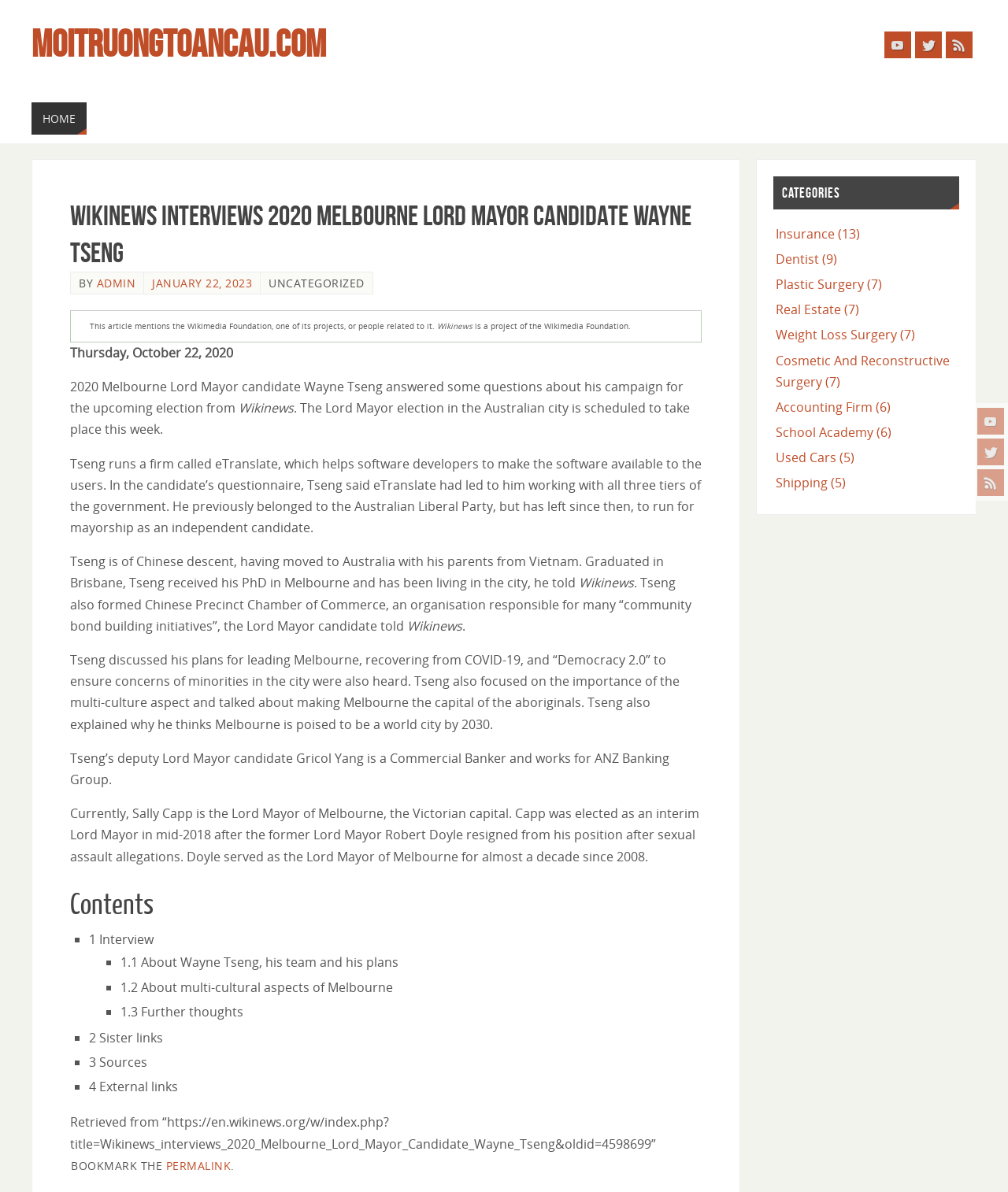Please determine the bounding box coordinates for the element with the description: "parent_node: Order".

None